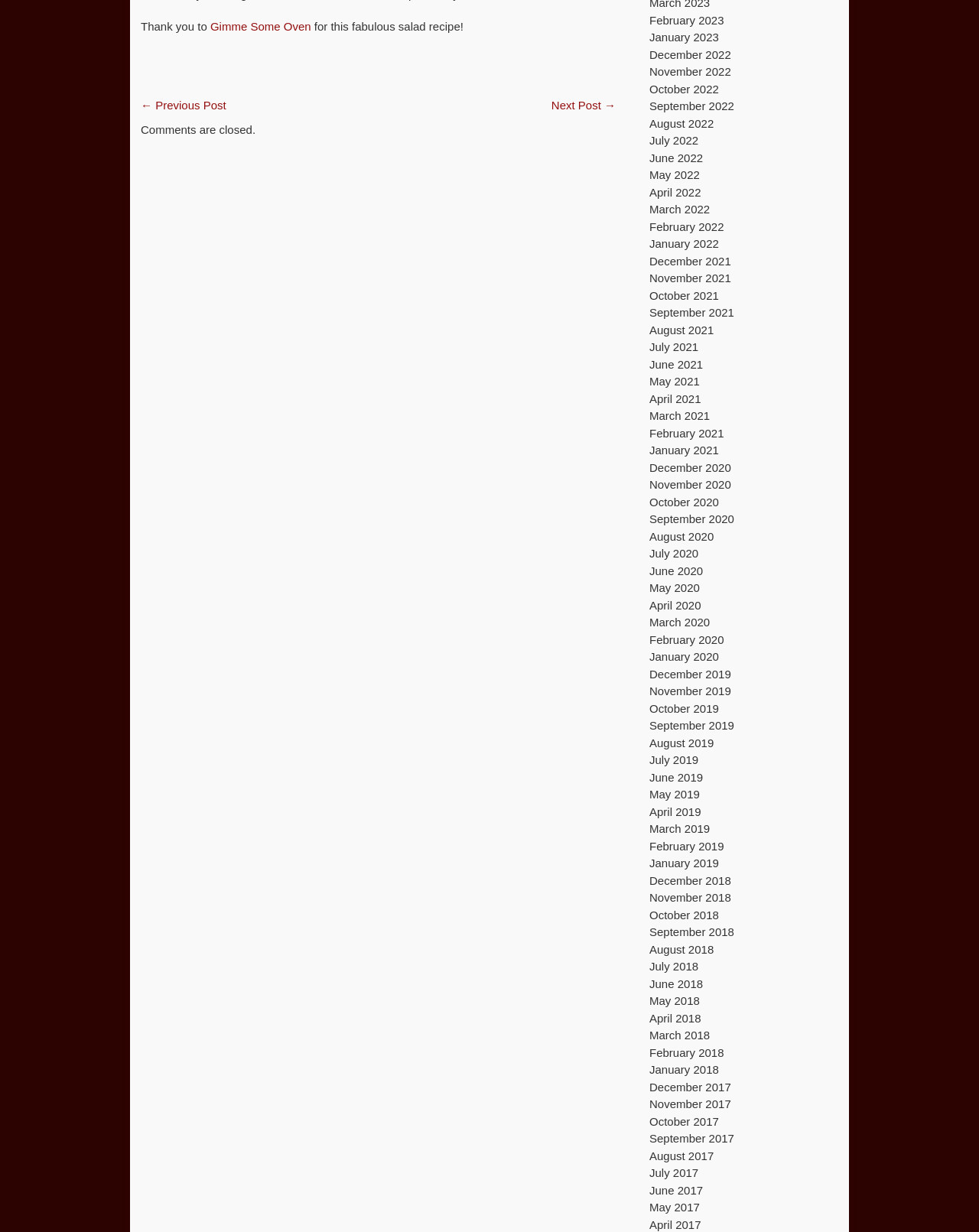Please reply to the following question using a single word or phrase: 
How many years are represented in the archive?

6